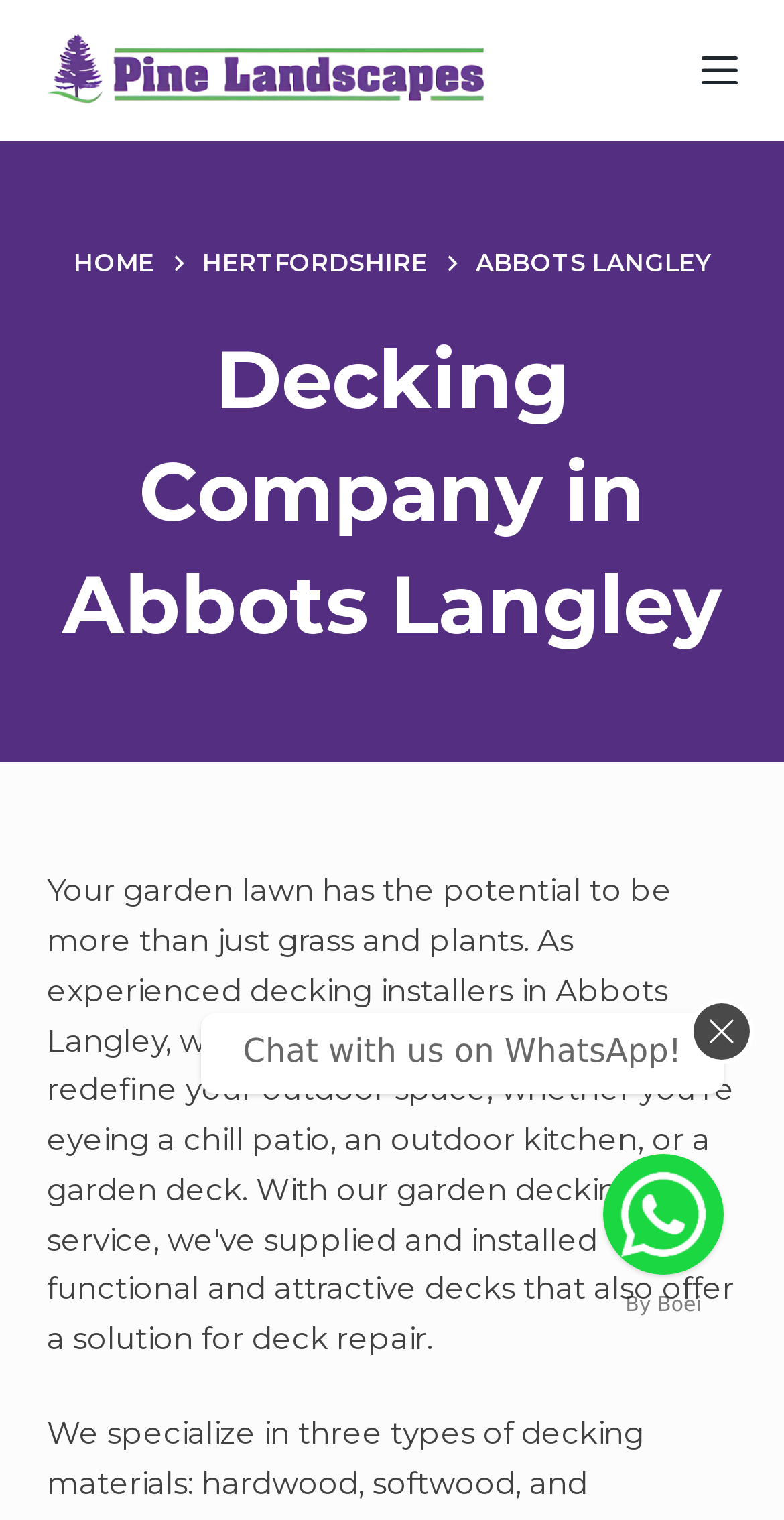What is the function of the button with the 'Close' image?
Look at the image and answer the question using a single word or phrase.

Close